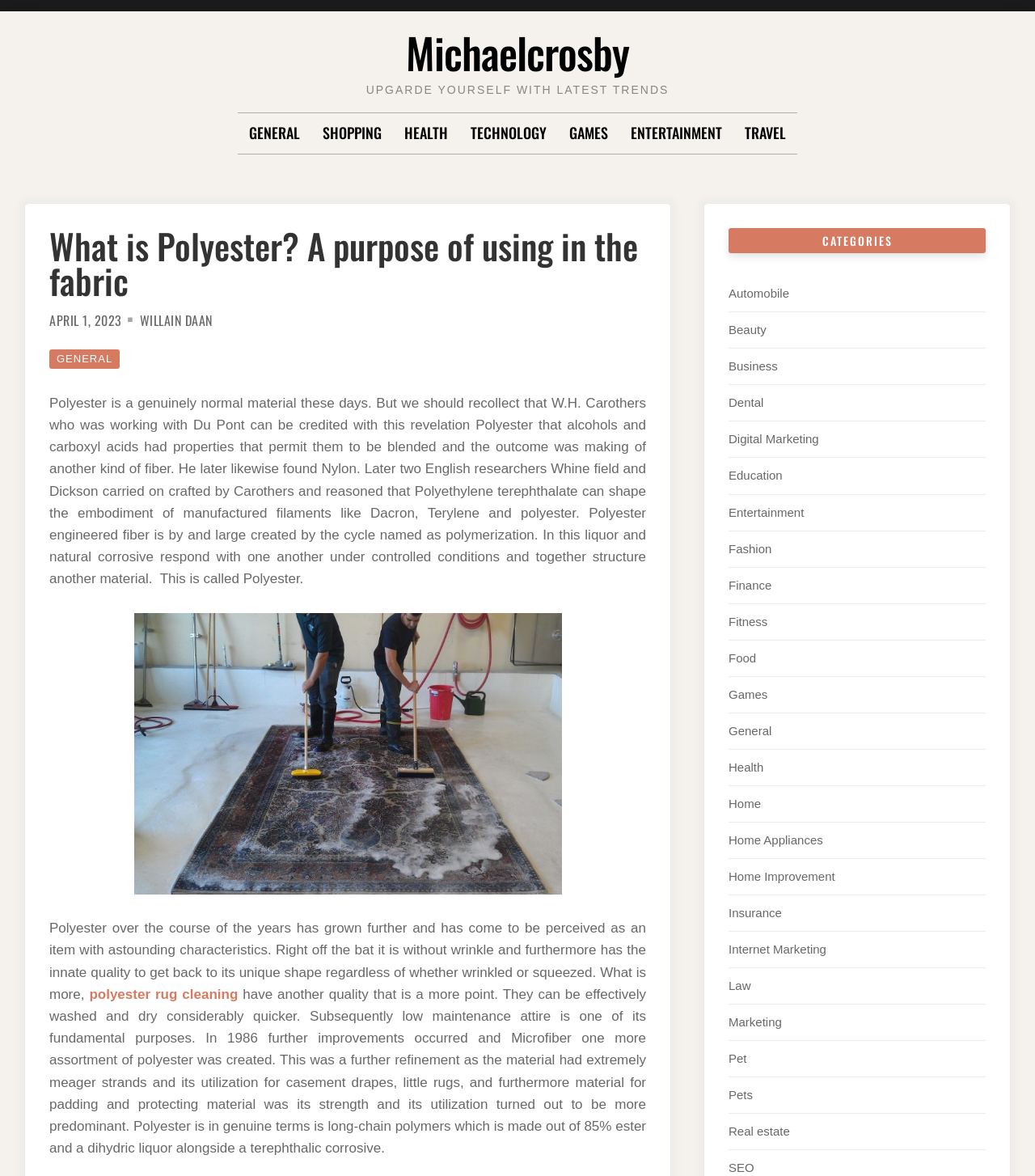Kindly determine the bounding box coordinates for the area that needs to be clicked to execute this instruction: "Register".

None